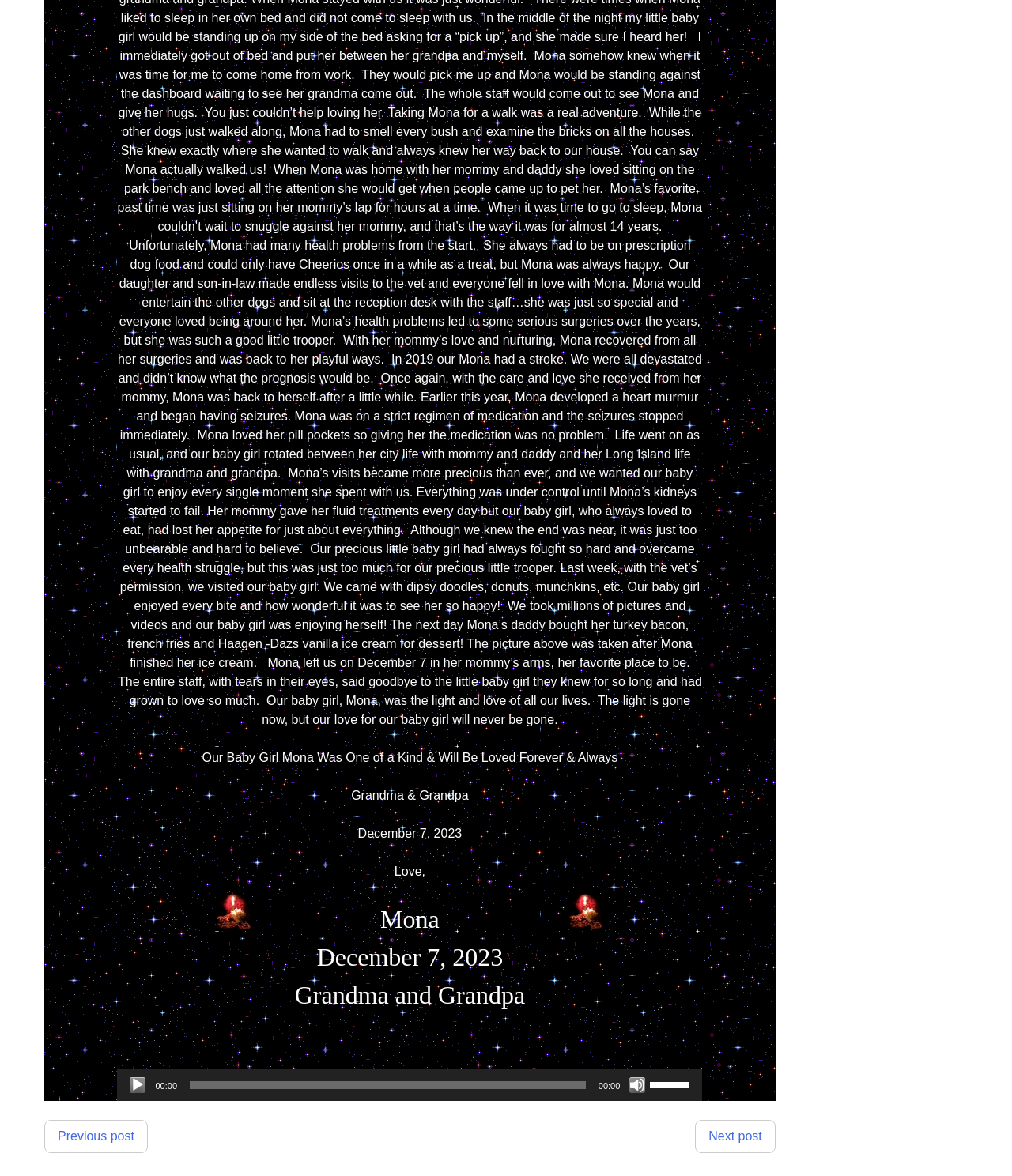What is the purpose of the button with the text 'Play'?
Based on the screenshot, provide your answer in one word or phrase.

To play the audio